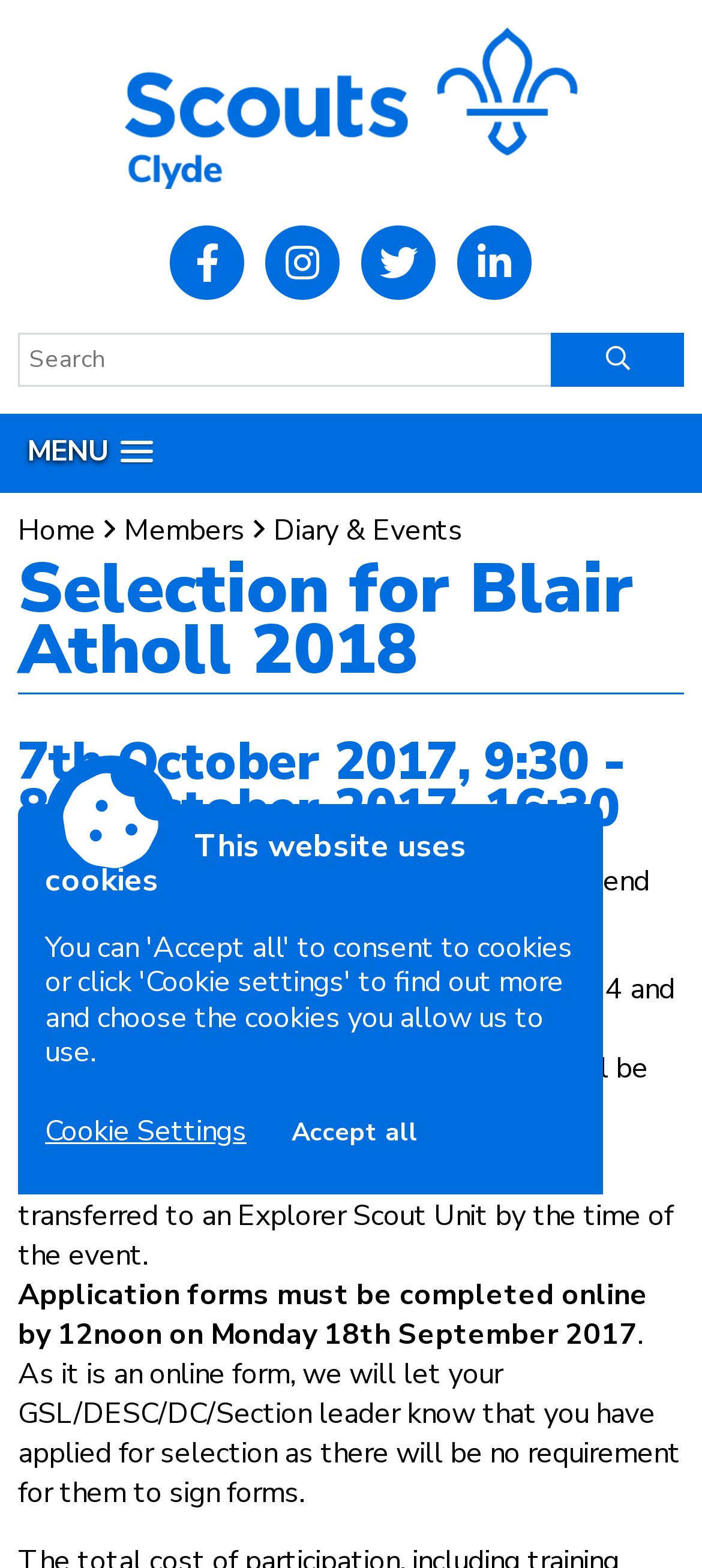Please indicate the bounding box coordinates of the element's region to be clicked to achieve the instruction: "Go to the Home page". Provide the coordinates as four float numbers between 0 and 1, i.e., [left, top, right, bottom].

[0.026, 0.325, 0.177, 0.351]